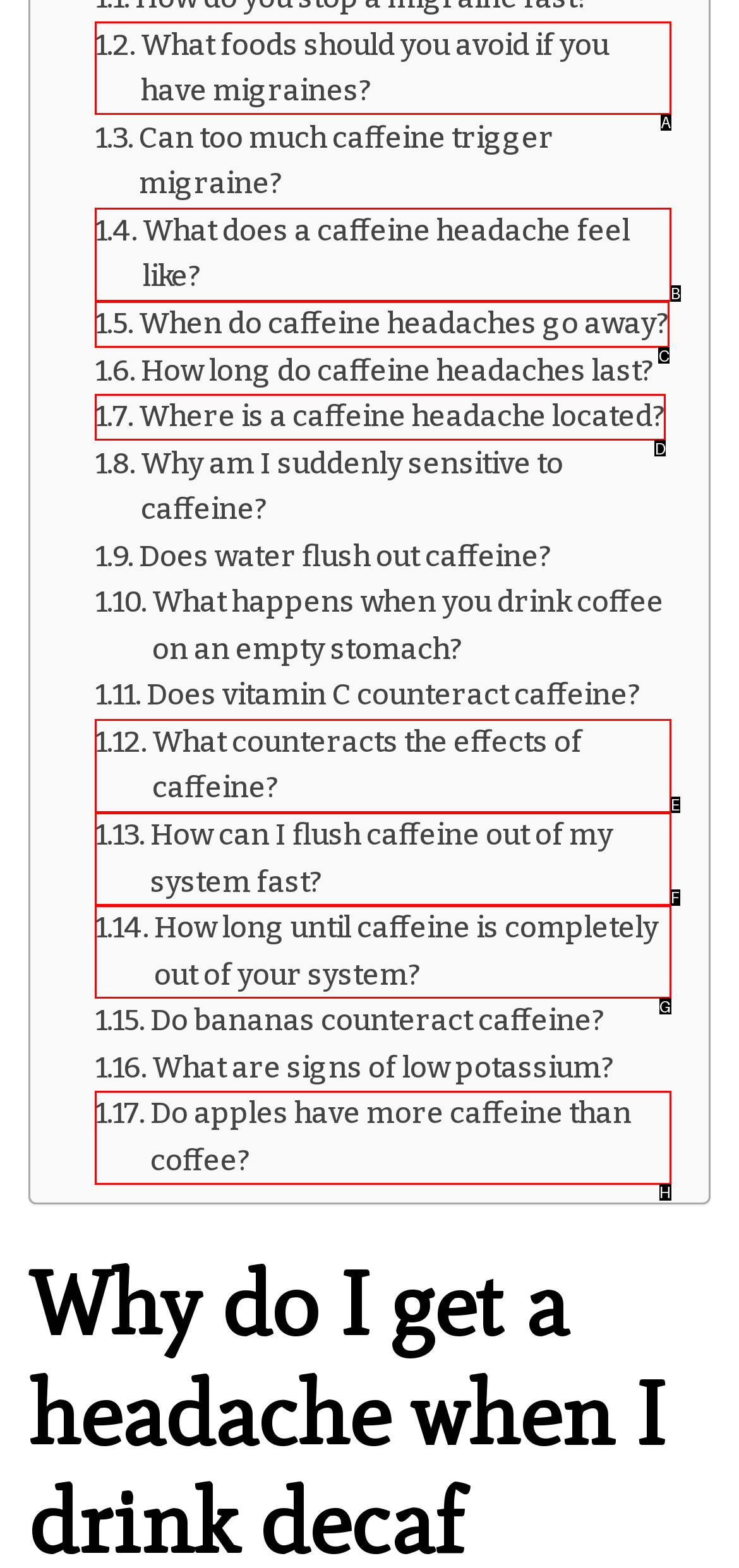What is the letter of the UI element you should click to Click on the link to learn about foods to avoid with migraines? Provide the letter directly.

A